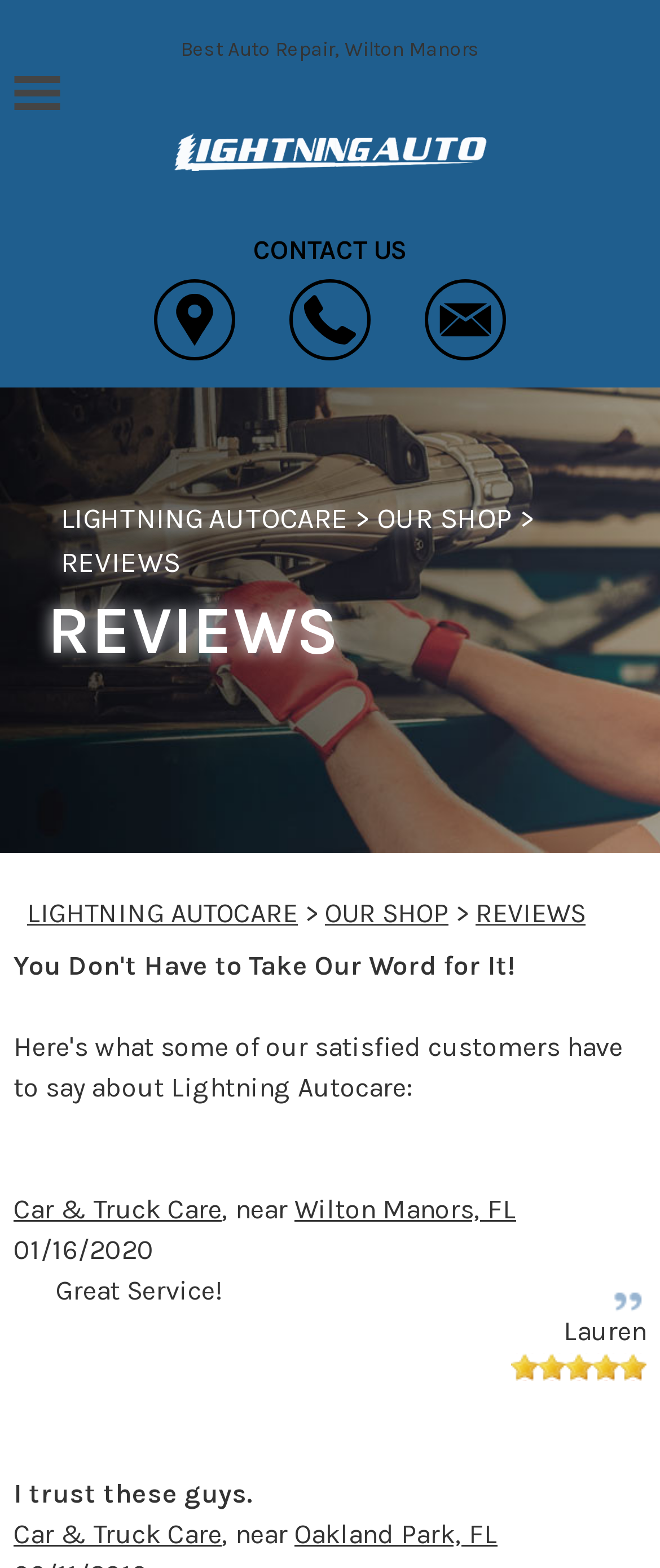Identify the bounding box coordinates for the element you need to click to achieve the following task: "Read the reviews". Provide the bounding box coordinates as four float numbers between 0 and 1, in the form [left, top, right, bottom].

[0.092, 0.347, 0.272, 0.369]